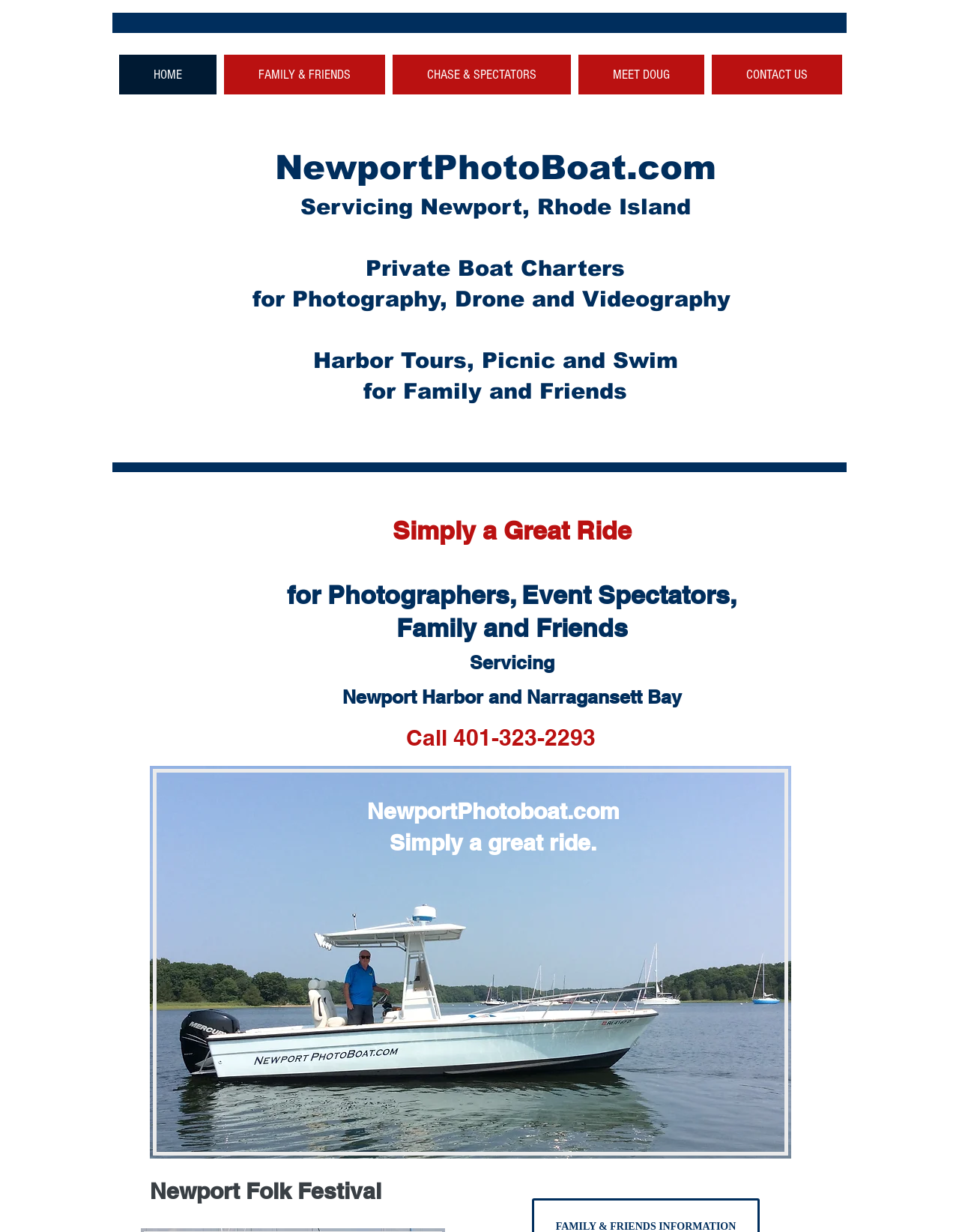Given the webpage screenshot, identify the bounding box of the UI element that matches this description: "HOME".

[0.124, 0.044, 0.226, 0.077]